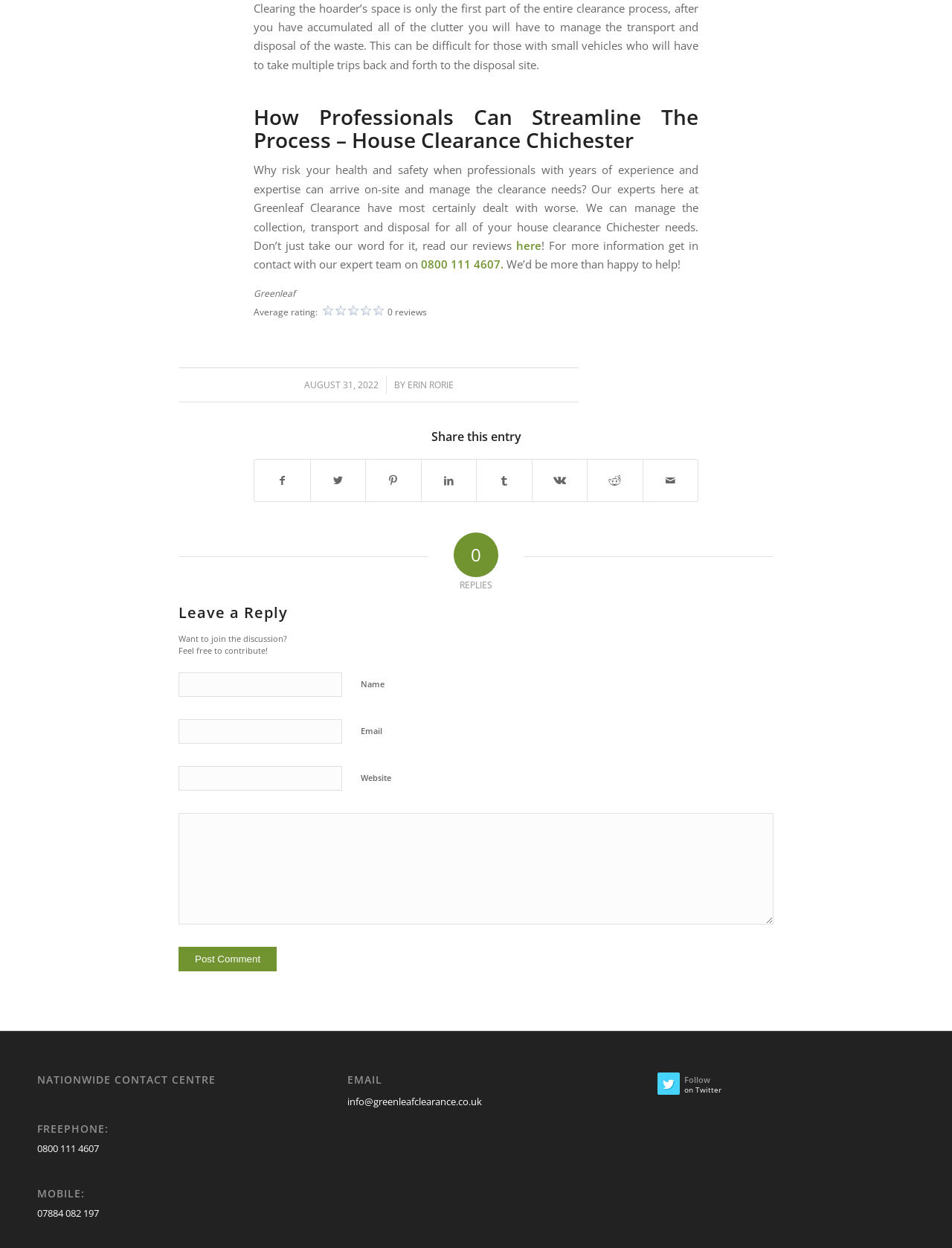Determine the bounding box coordinates for the area you should click to complete the following instruction: "Call the free phone number".

[0.039, 0.915, 0.104, 0.925]